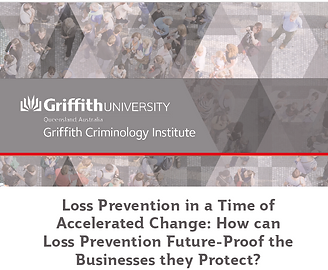What is the theme of the background image? Look at the image and give a one-word or short phrase answer.

Crowded public space